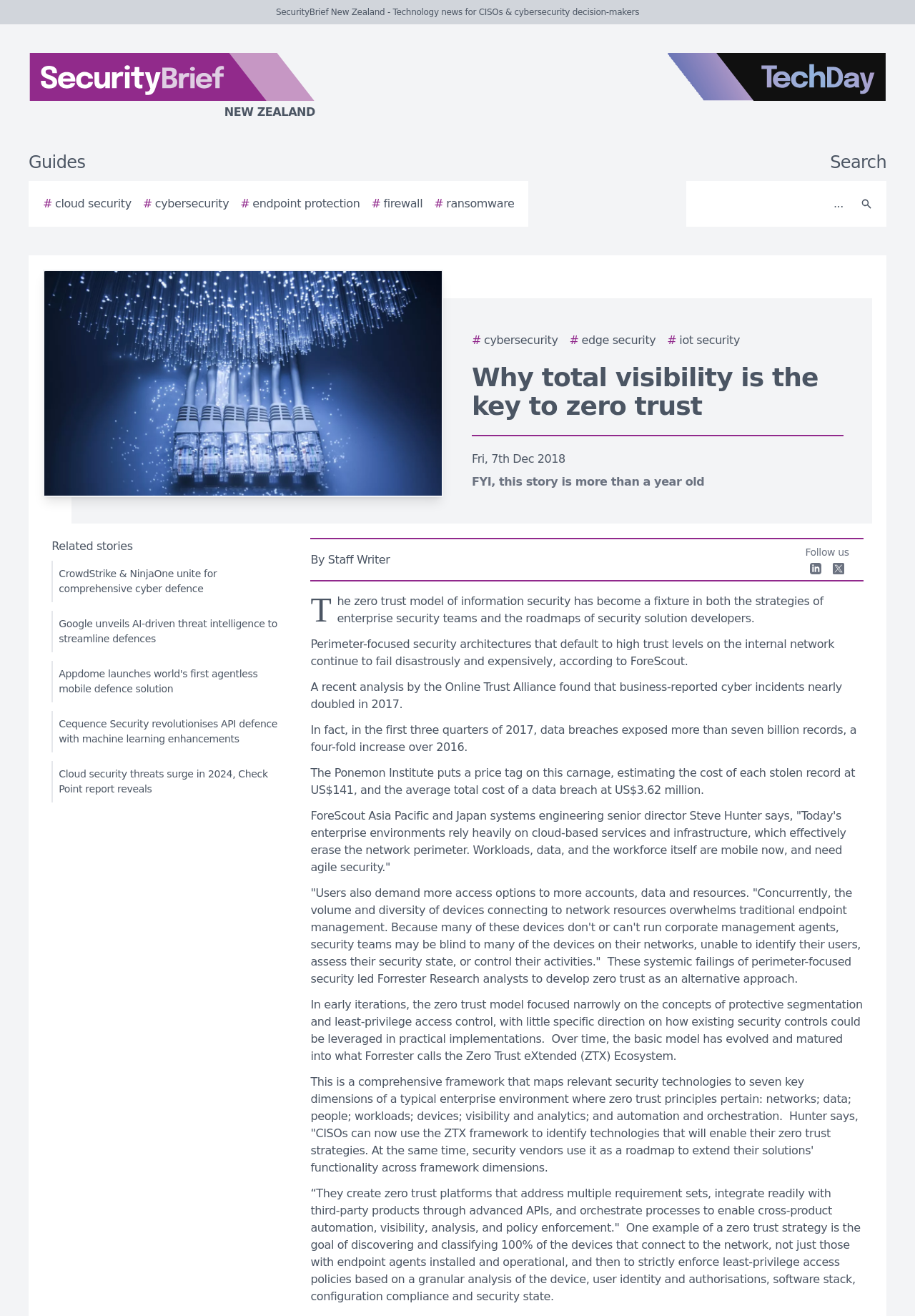Find the bounding box coordinates for the HTML element specified by: "New Zealand".

[0.0, 0.04, 0.438, 0.092]